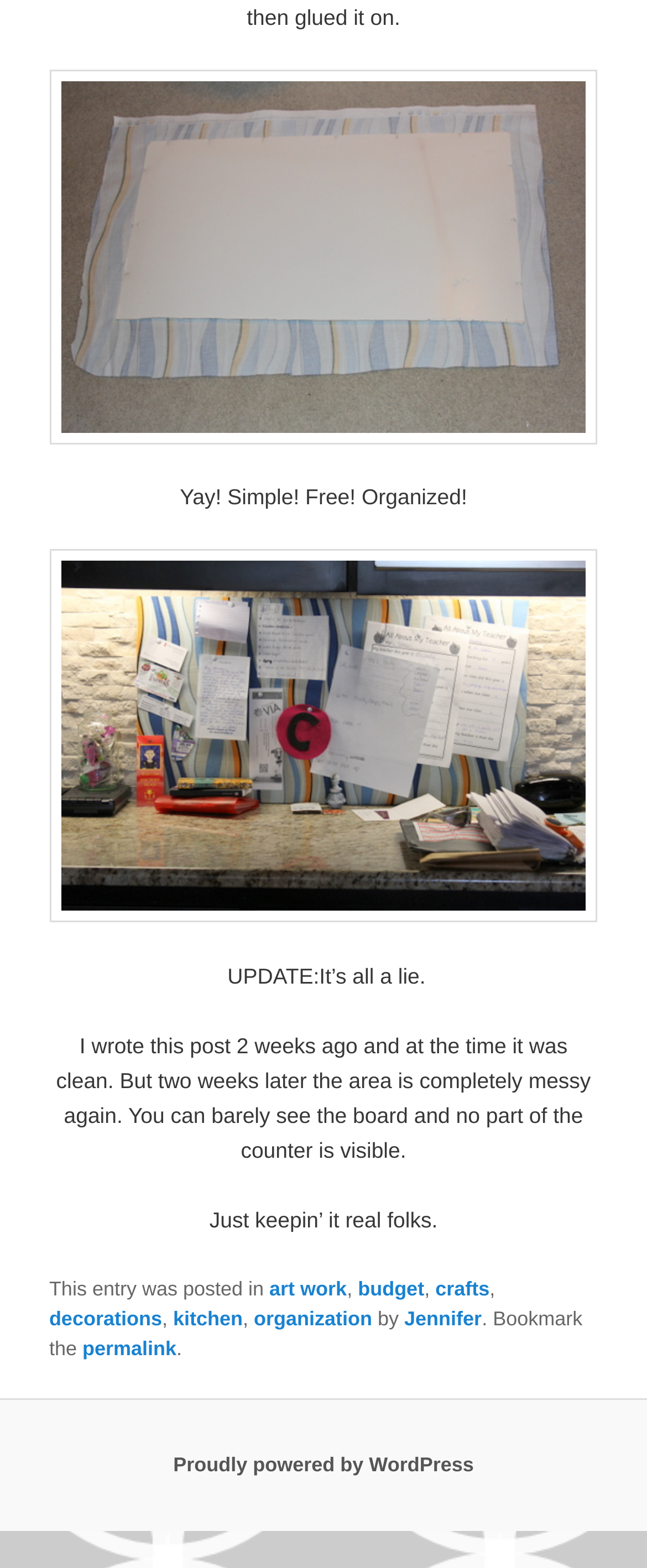Determine the bounding box coordinates for the area that needs to be clicked to fulfill this task: "view image IMG_7226". The coordinates must be given as four float numbers between 0 and 1, i.e., [left, top, right, bottom].

[0.076, 0.044, 0.924, 0.283]